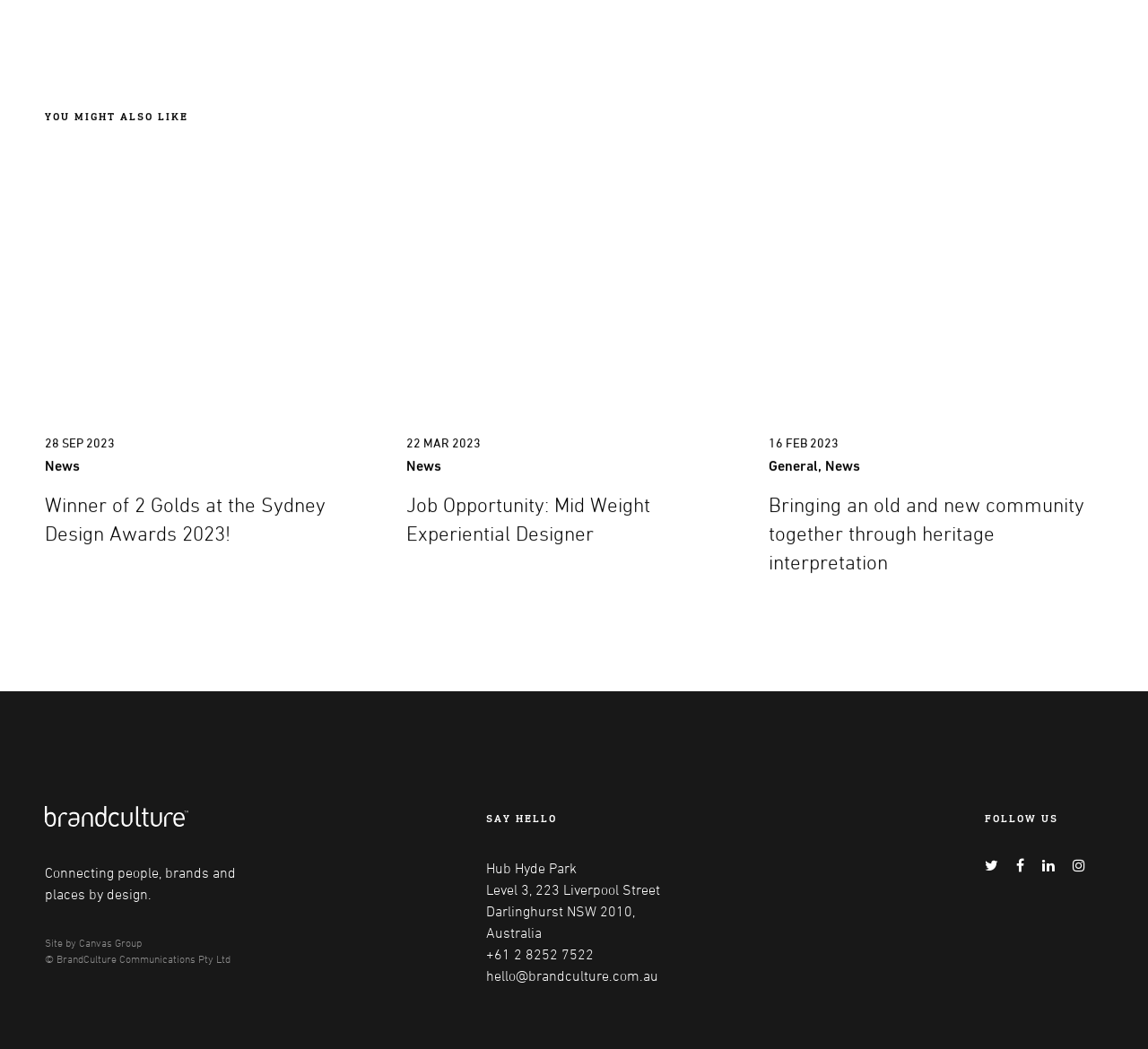Please identify the bounding box coordinates of the region to click in order to complete the given instruction: "Send an email to hello@brandculture.com.au". The coordinates should be four float numbers between 0 and 1, i.e., [left, top, right, bottom].

[0.423, 0.923, 0.573, 0.938]